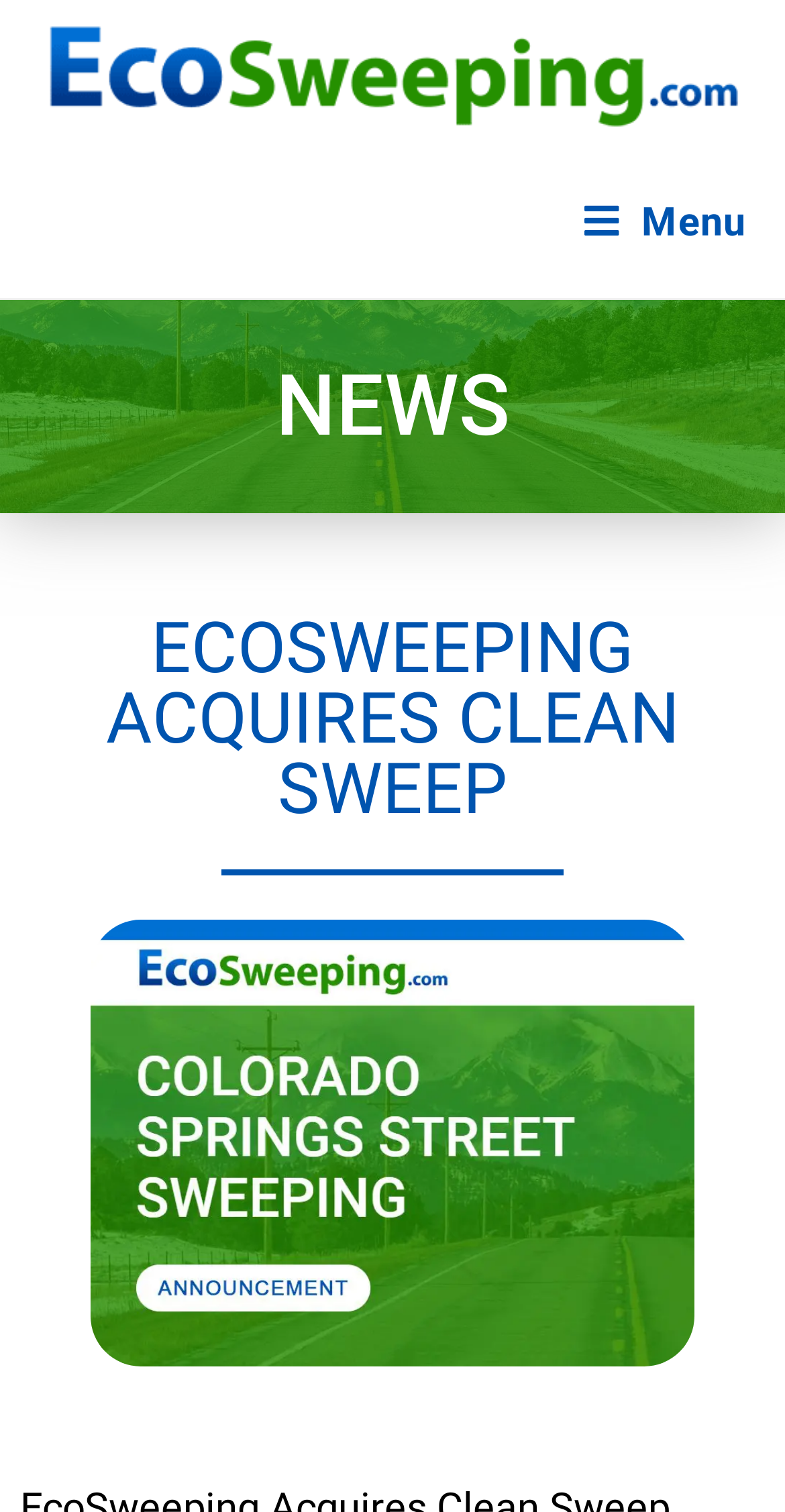Please find the bounding box coordinates (top-left x, top-left y, bottom-right x, bottom-right y) in the screenshot for the UI element described as follows: Menu Close

[0.744, 0.098, 0.95, 0.197]